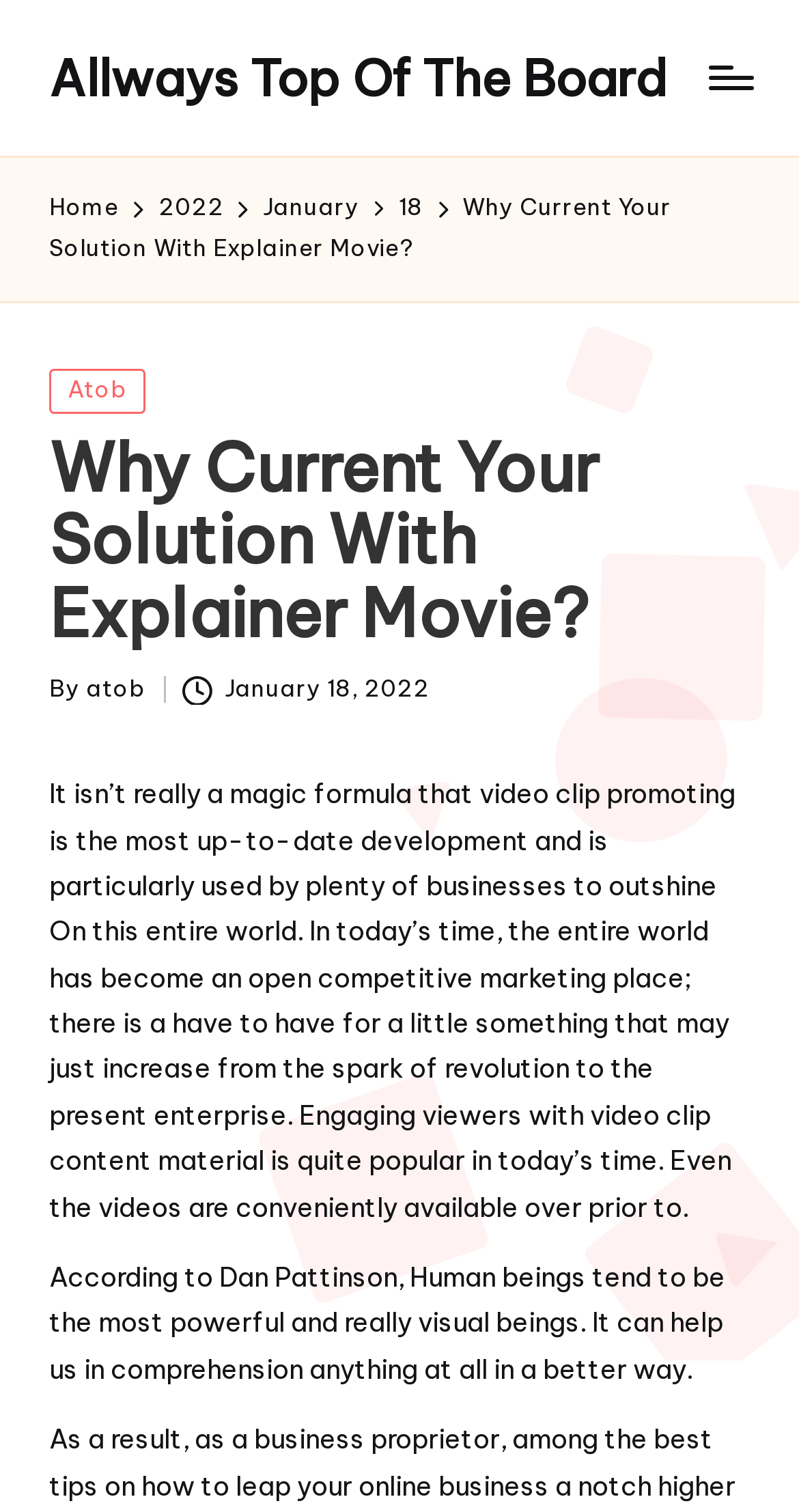How many links are in the breadcrumb navigation?
Using the information from the image, provide a comprehensive answer to the question.

I counted the number of links in the breadcrumb navigation by looking at the links 'Home', '2022', 'January', and '18' which are located at the top of the page.